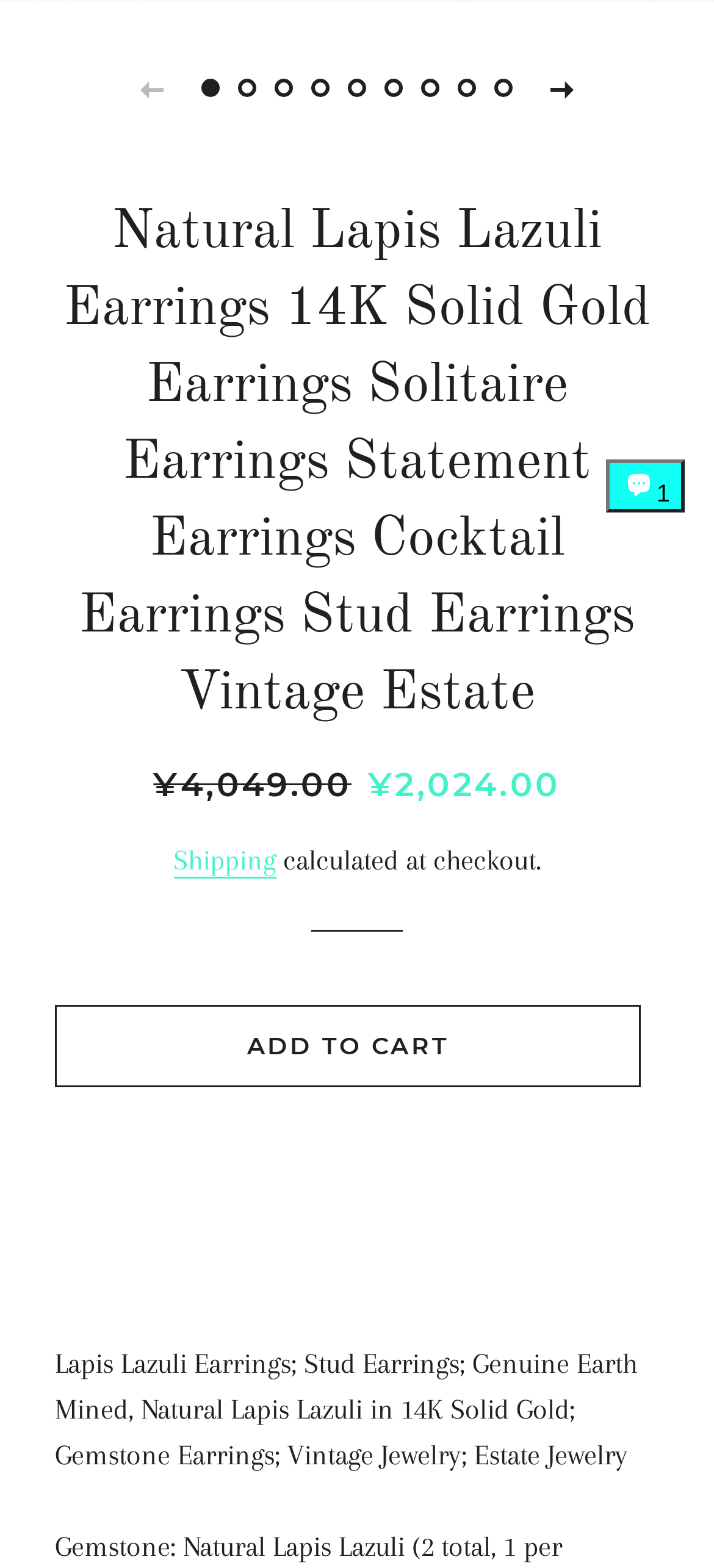Determine the bounding box for the UI element as described: "1". The coordinates should be represented as four float numbers between 0 and 1, formatted as [left, top, right, bottom].

[0.848, 0.293, 0.959, 0.327]